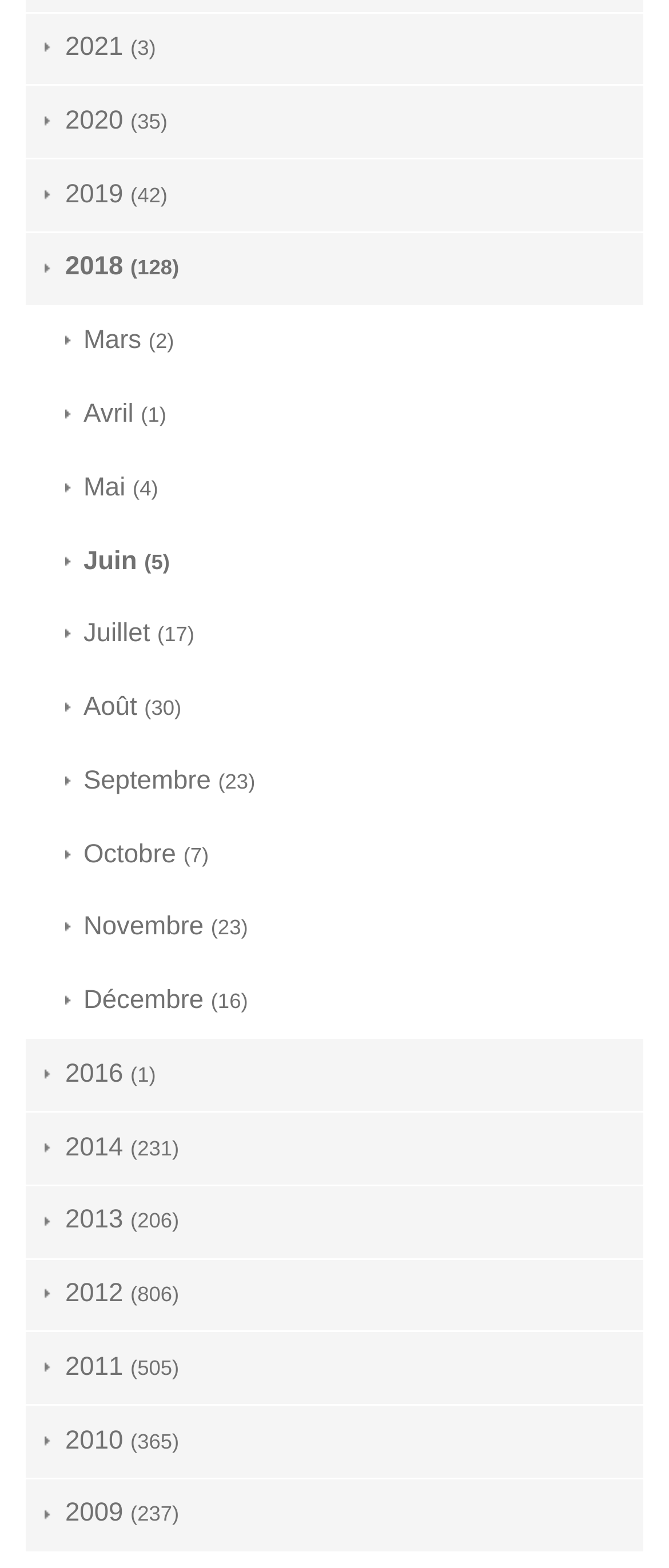Please answer the following question using a single word or phrase: 
How many months are listed?

12